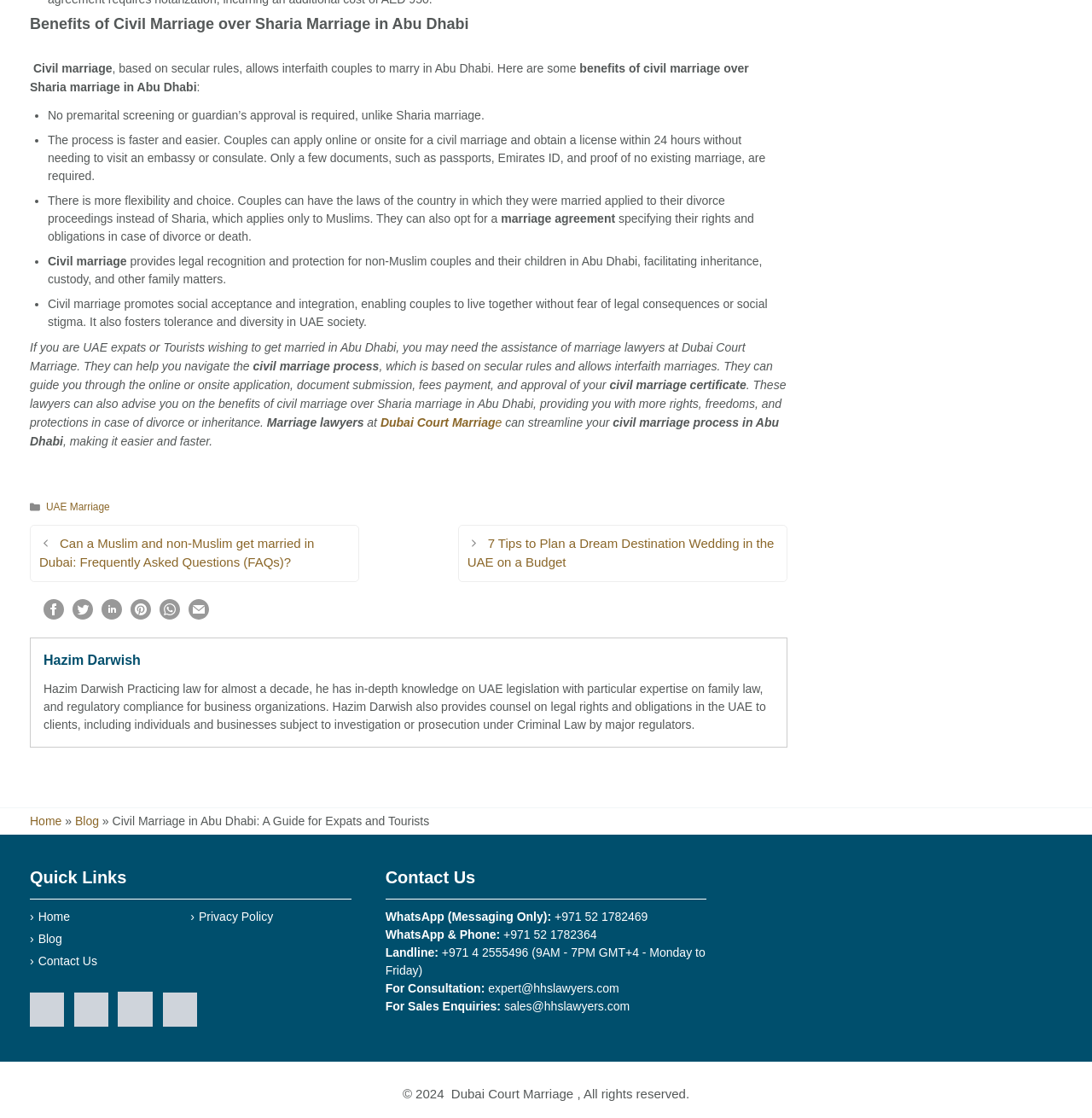Identify the bounding box coordinates of the region that should be clicked to execute the following instruction: "View the 'Blog' page".

[0.069, 0.728, 0.091, 0.74]